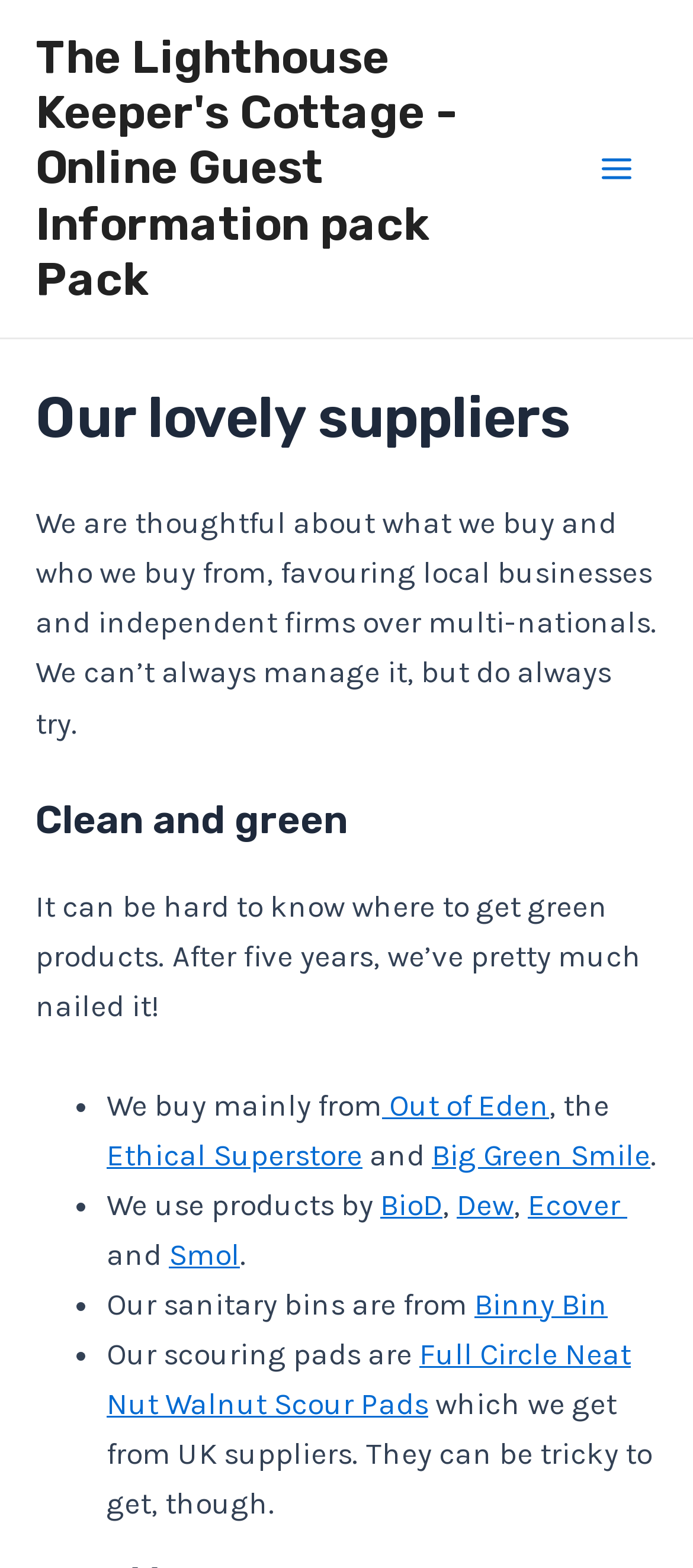Give a detailed account of the webpage, highlighting key information.

The webpage is about "Our lovely suppliers" from The Lighthouse Keeper's Cottage, an online guest information pack. At the top, there is a link to the main page, "The Lighthouse Keeper's Cottage - Online Guest Information pack Pack", and a button labeled "Main Menu" on the right side. Below the main title, there is a header section with the title "Our lovely suppliers" and a brief description about the cottage's approach to buying products, favoring local businesses and independent firms over multi-nationals.

The main content is divided into sections, starting with "Clean and green", which explains the cottage's efforts to find green products. There are three bullet points listing the suppliers they buy from, including Out of Eden, Ethical Superstore, and Big Green Smile. The next section describes the products they use, including BioD, Dew, Ecover, and Smol. The third section mentions their sanitary bins are from Binny Bin, and the fourth section explains that their scouring pads are from Full Circle Neat Nut Walnut Scour Pads, sourced from UK suppliers.

Throughout the page, there are links to the suppliers' websites, allowing users to learn more about these companies. The text is organized in a clear and concise manner, making it easy to read and understand the cottage's approach to sustainability and their suppliers.